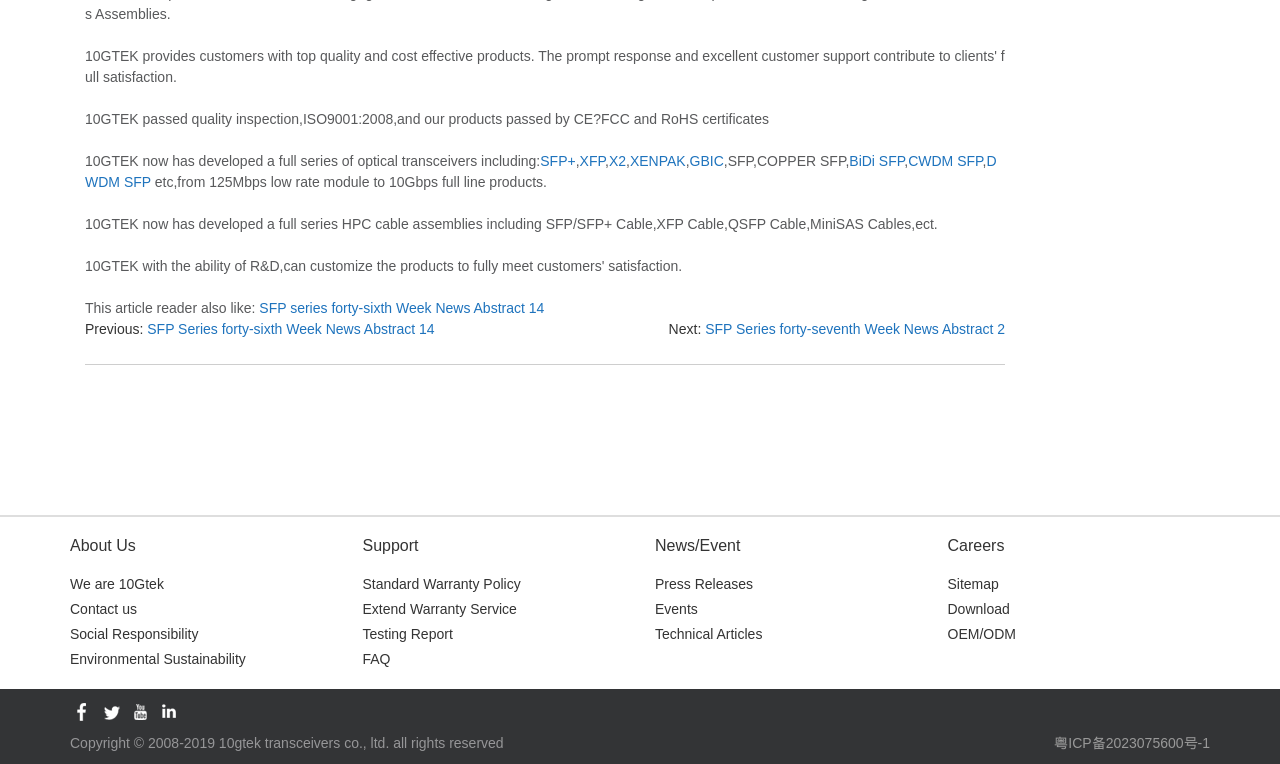Determine the bounding box coordinates (top-left x, top-left y, bottom-right x, bottom-right y) of the UI element described in the following text: Press Releases

[0.512, 0.754, 0.588, 0.775]